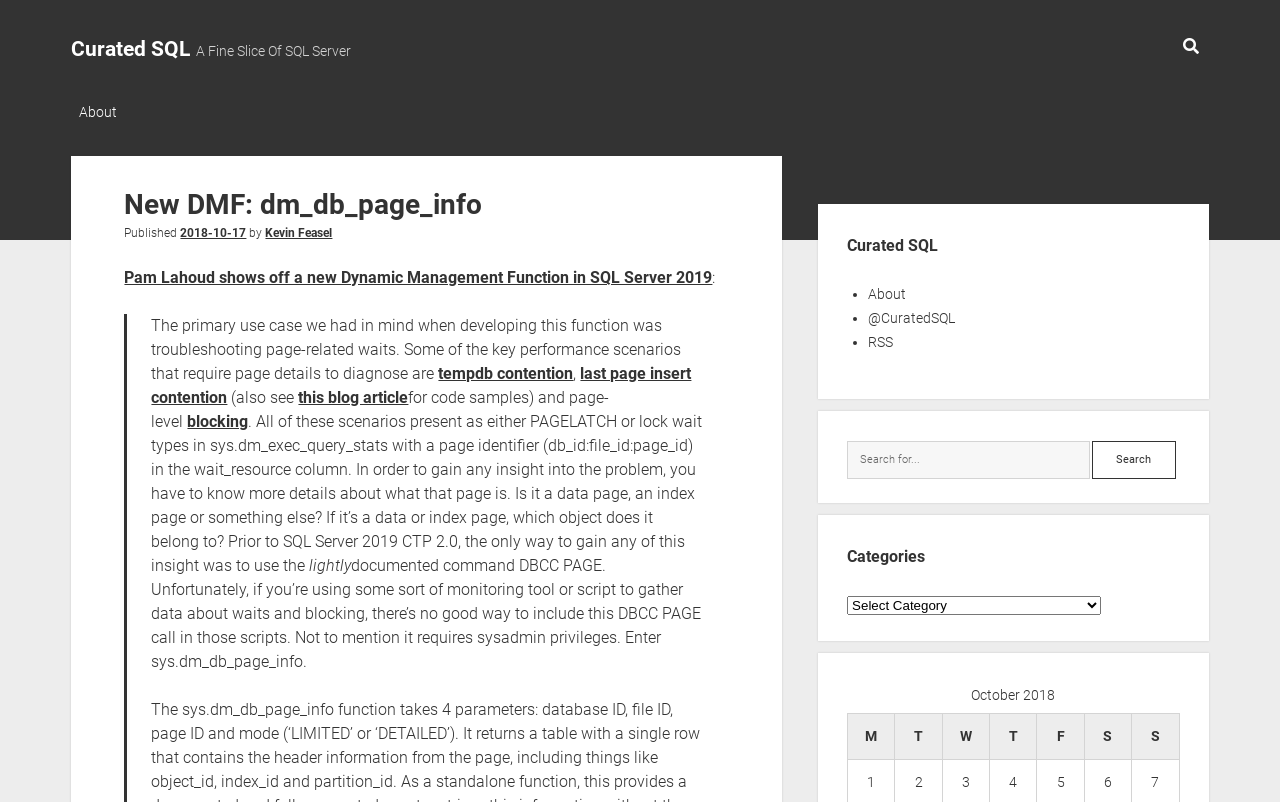Find the bounding box coordinates for the element that must be clicked to complete the instruction: "Read about tempdb contention". The coordinates should be four float numbers between 0 and 1, indicated as [left, top, right, bottom].

[0.343, 0.454, 0.448, 0.478]